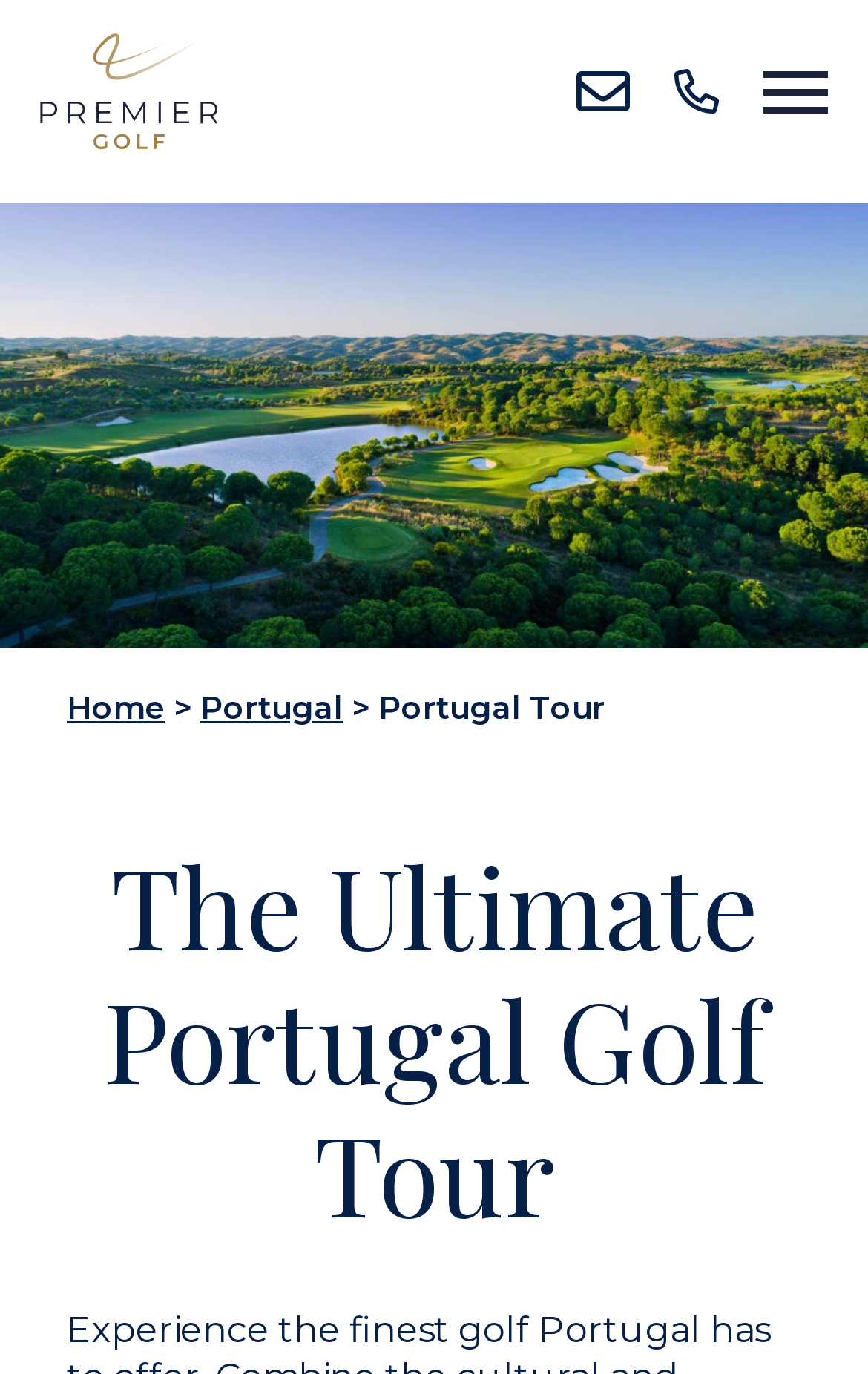Please find the bounding box for the UI element described by: "Contact us".

[0.664, 0.052, 0.726, 0.081]